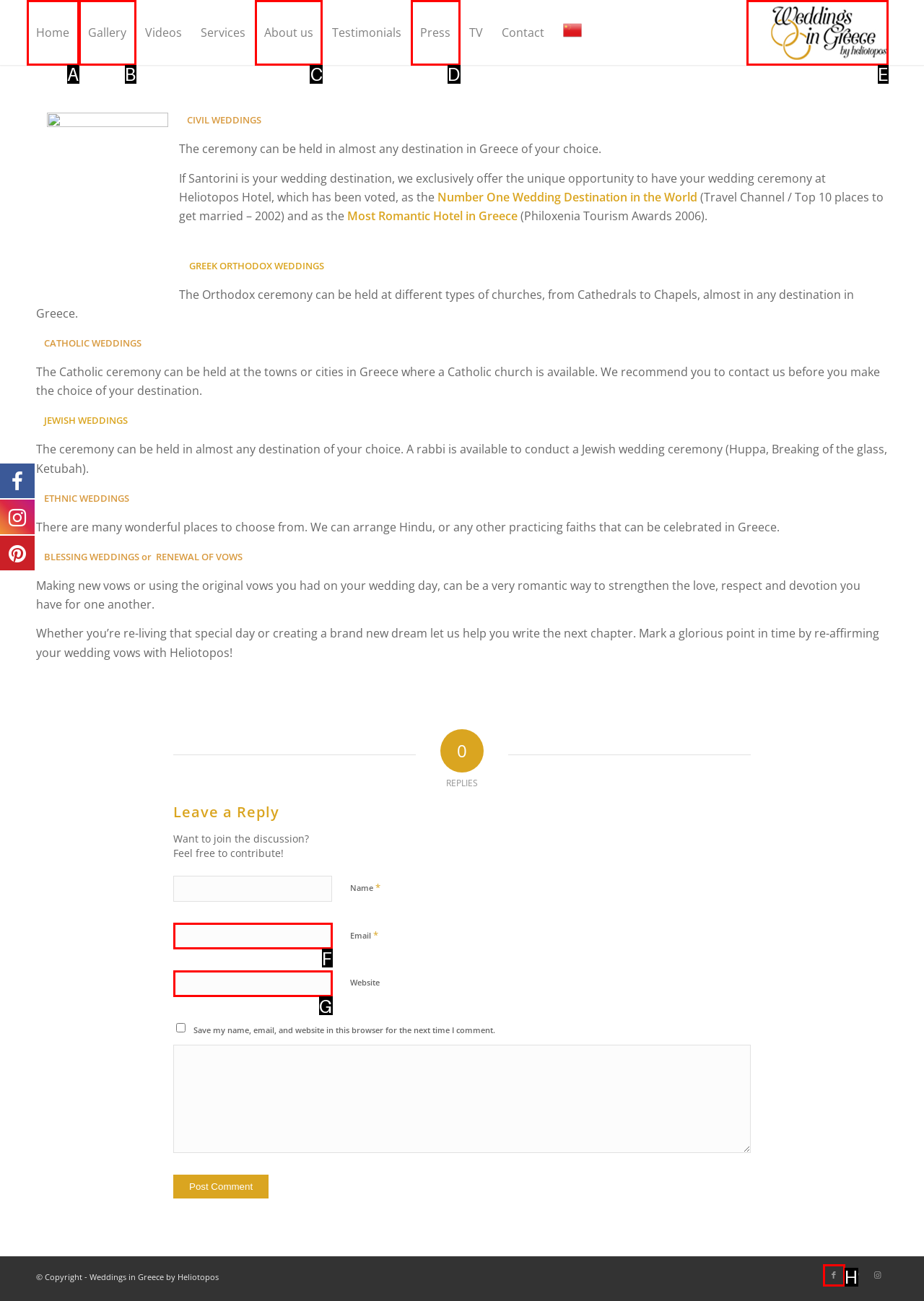Which option should you click on to fulfill this task: Click on Michael/Maria? Answer with the letter of the correct choice.

None